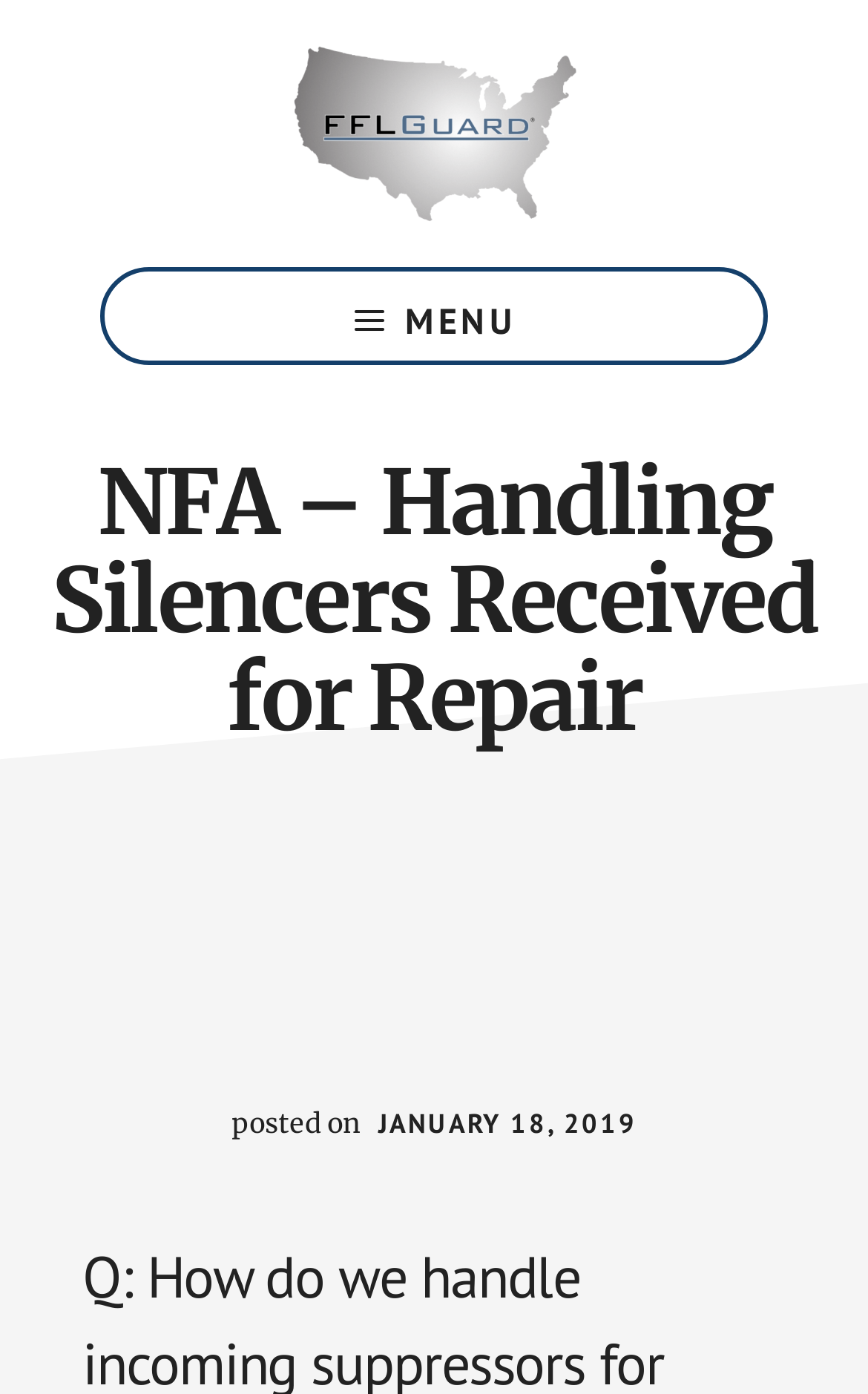From the webpage screenshot, identify the region described by FFLGuard. Provide the bounding box coordinates as (top-left x, top-left y, bottom-right x, bottom-right y), with each value being a floating point number between 0 and 1.

[0.115, 0.032, 0.885, 0.16]